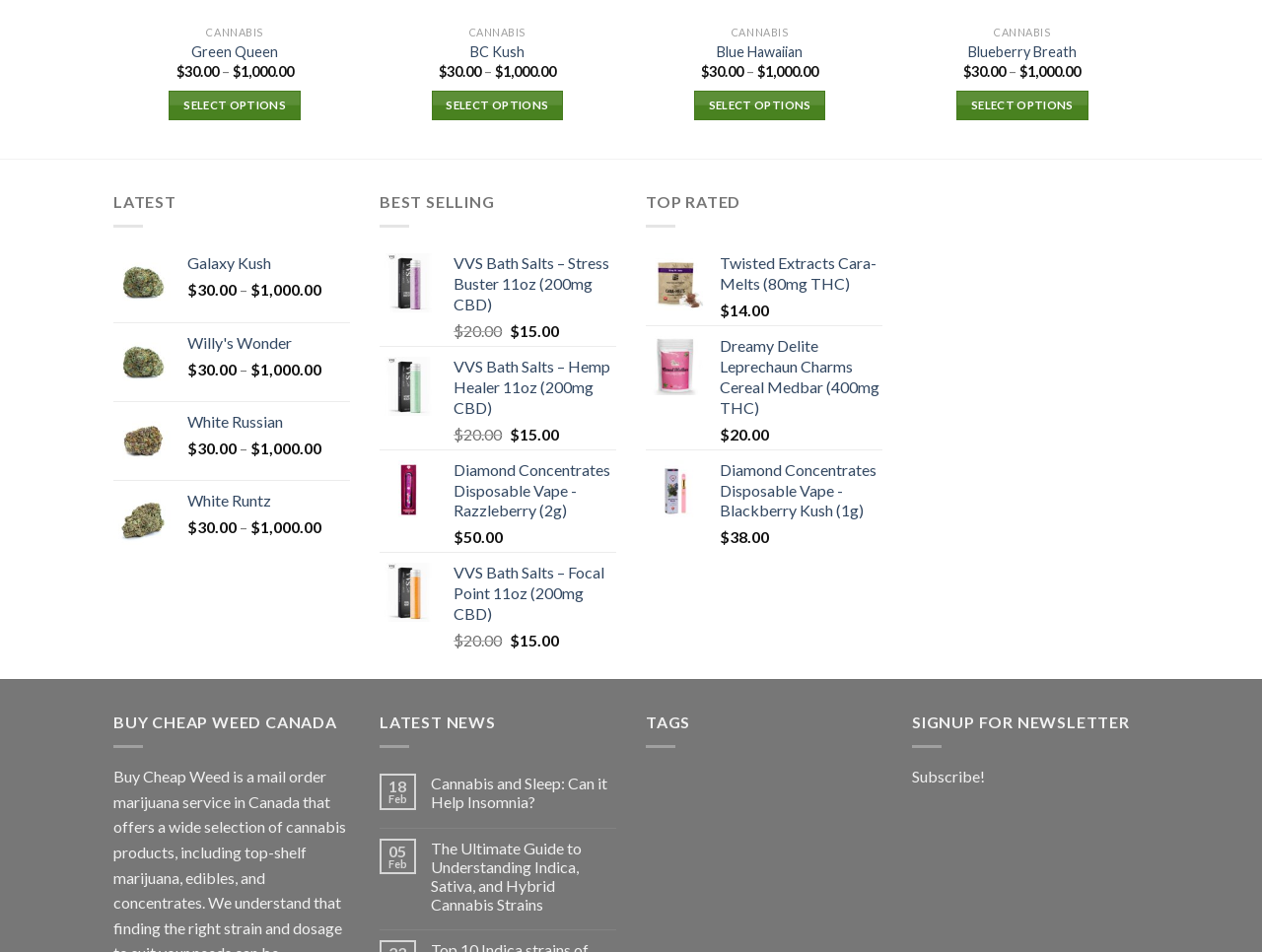Determine the bounding box coordinates of the clickable element to achieve the following action: 'Check price of 'VVS Bath Salts – Stress Buster 11oz (200mg CBD)''. Provide the coordinates as four float values between 0 and 1, formatted as [left, top, right, bottom].

[0.404, 0.337, 0.443, 0.357]